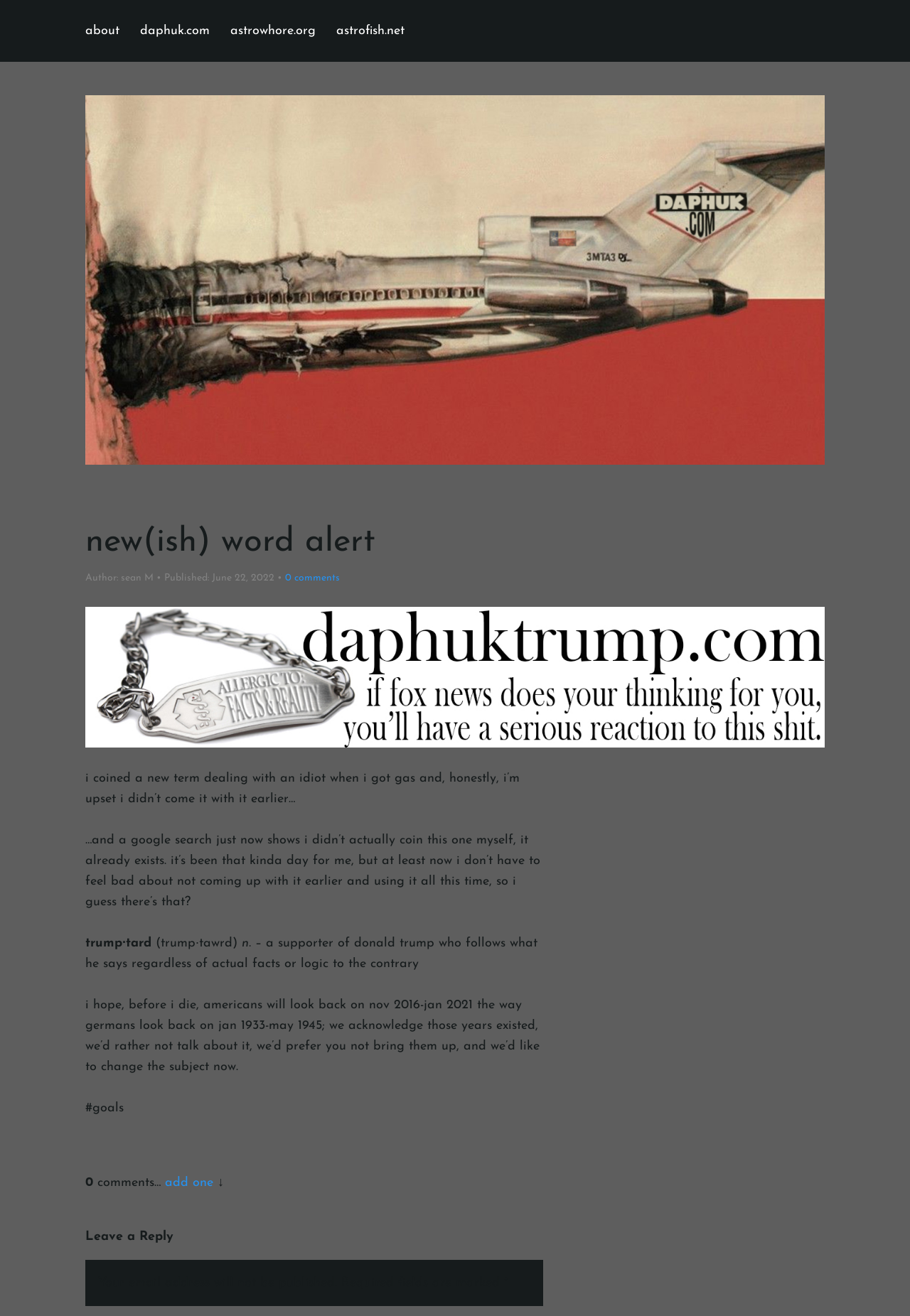Using details from the image, please answer the following question comprehensively:
How many links are in the header section?

I counted the links in the header section, which are 'about', 'daphuk.com', 'astrowhore.org', and 'astrofish.net', and found that there are 4 links in total.